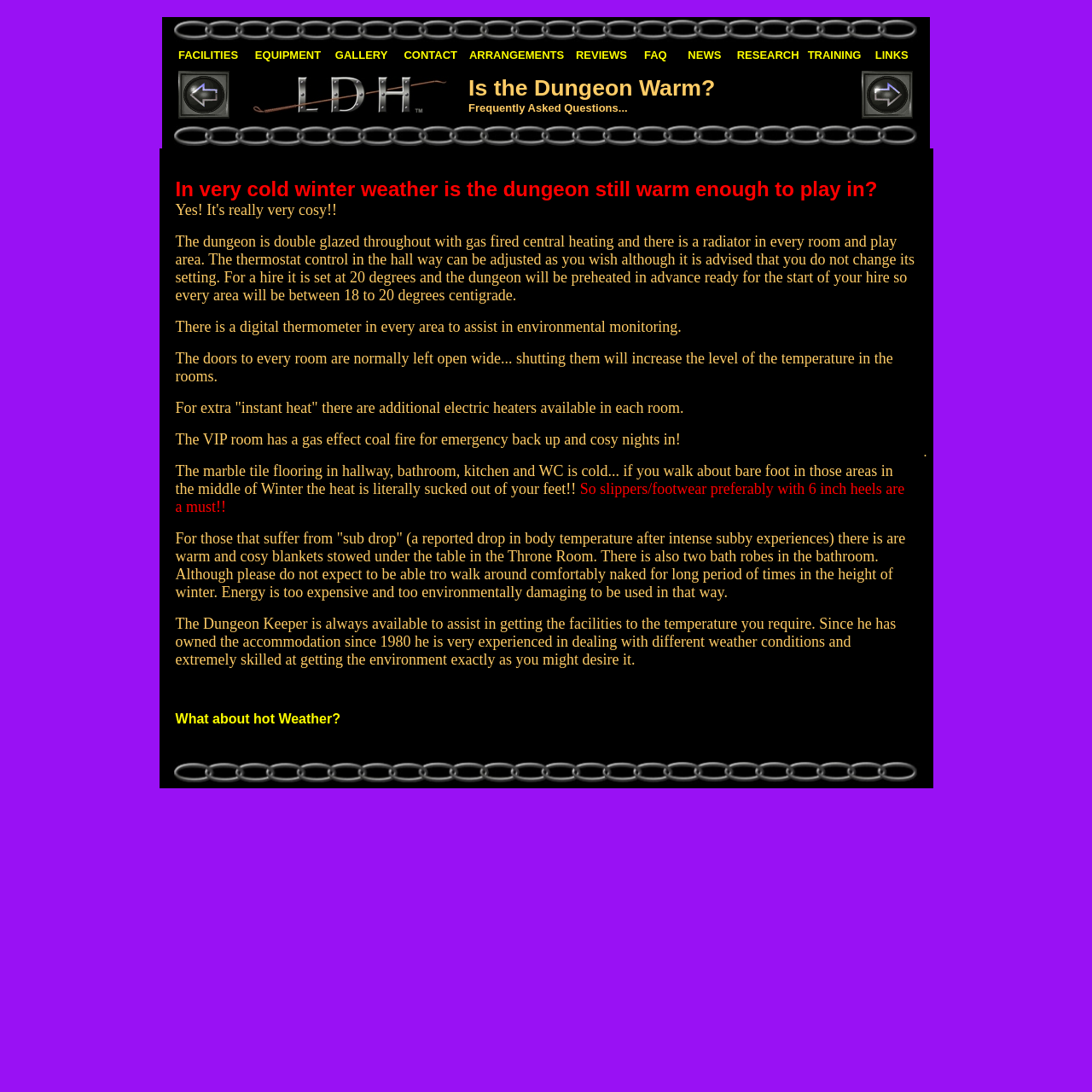Answer the question below in one word or phrase:
What is the temperature range in the dungeon during winter?

18 to 20 degrees centigrade